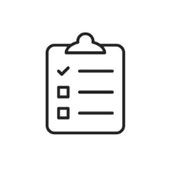Please answer the following question using a single word or phrase: What is the topic related to the image?

Sedgley Wasp Nest Removal Tasks